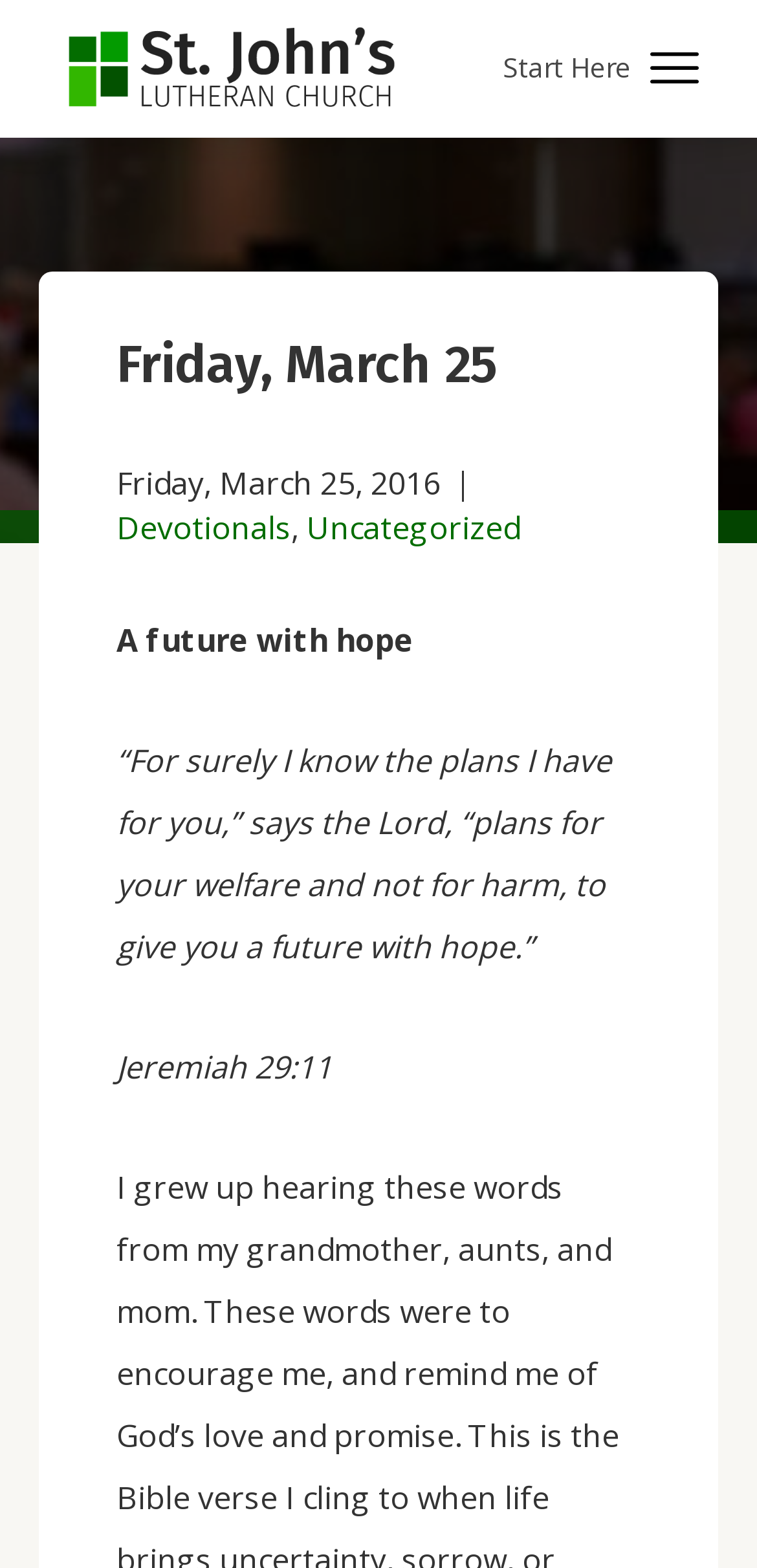What is the button at the top right corner of the webpage for?
Give a detailed response to the question by analyzing the screenshot.

I found the answer by looking at the button element with the text 'Start Here' which is located at the top right corner of the webpage, indicating that it is a call-to-action button to start something.